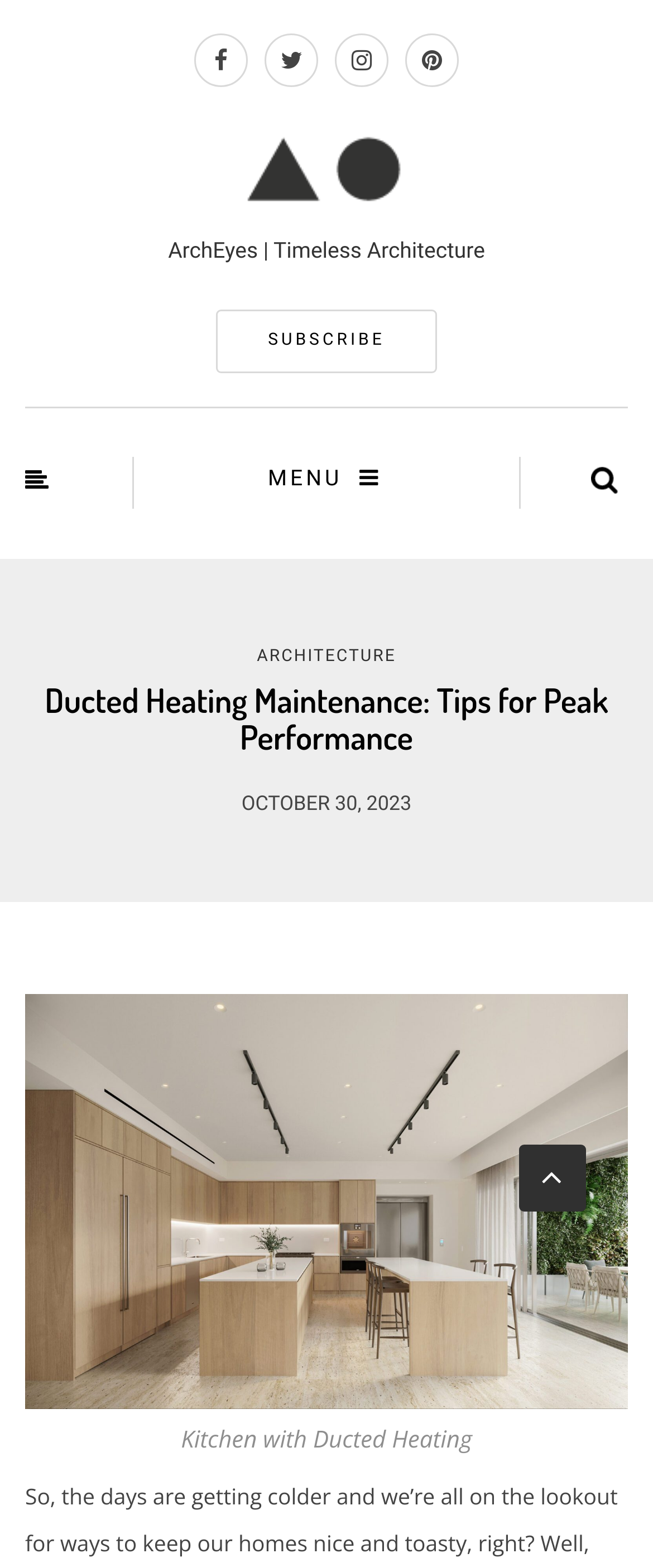Identify and extract the main heading from the webpage.

Ducted Heating Maintenance: Tips for Peak Performance